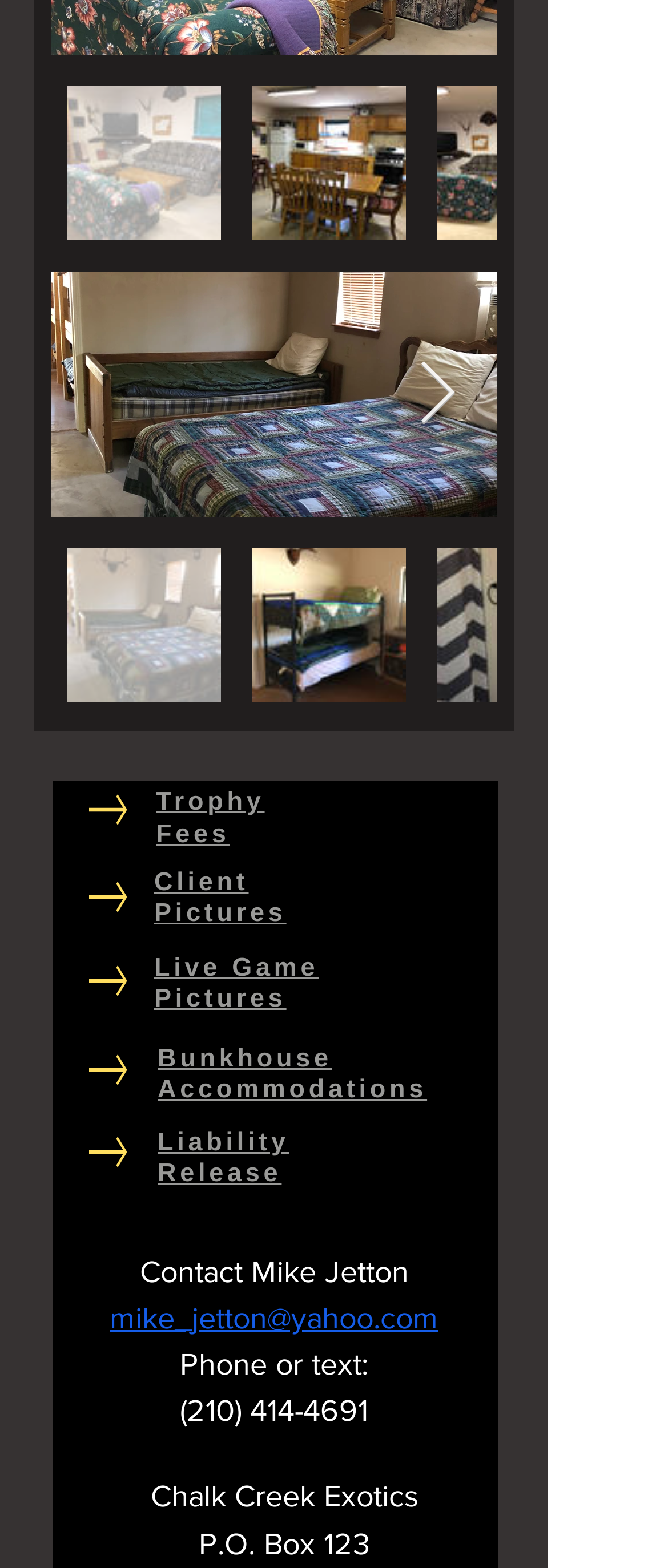Respond to the question below with a single word or phrase:
What is the name of the accommodations?

Bunkhouse